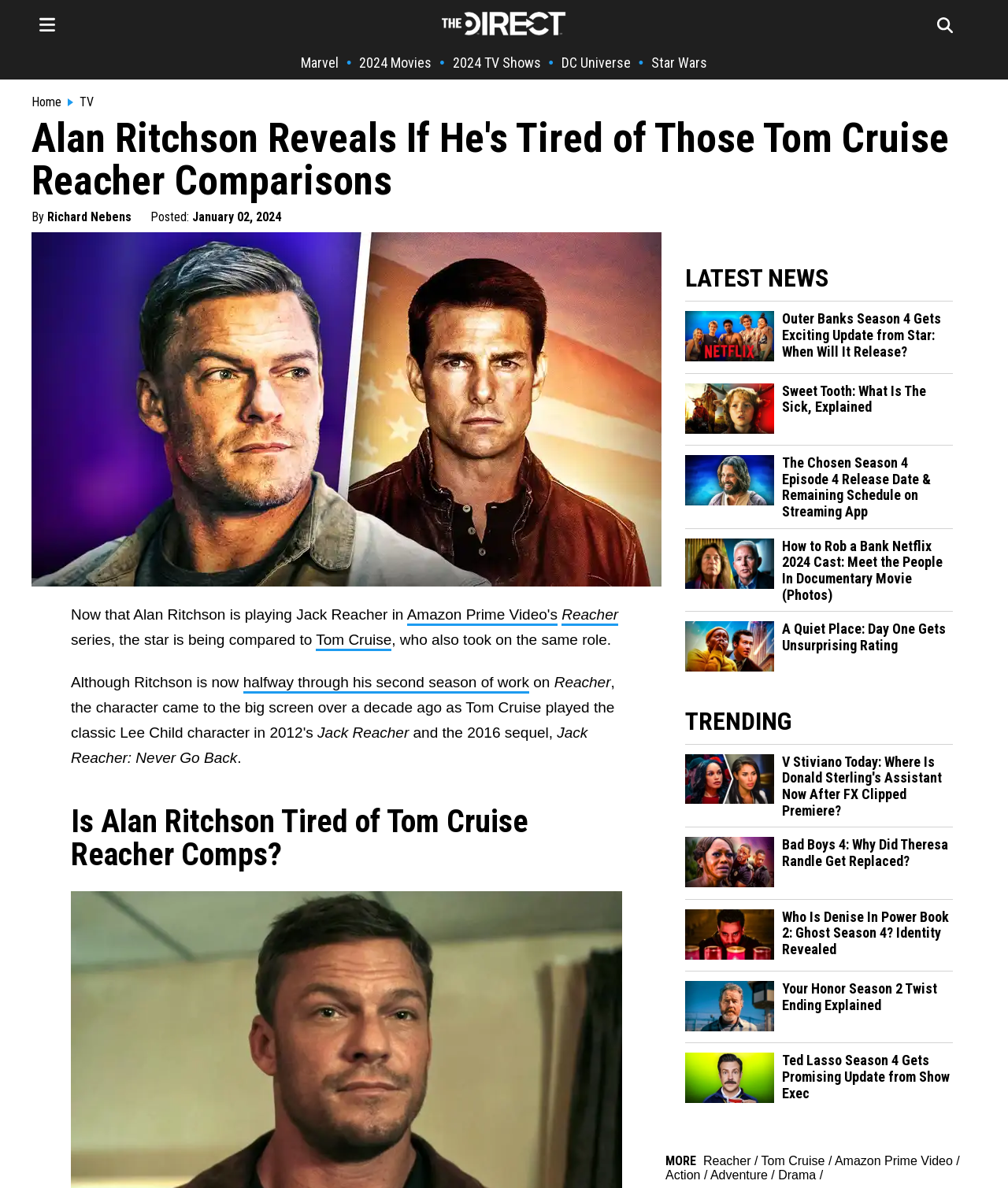What is the category of the Reacher series?
We need a detailed and exhaustive answer to the question. Please elaborate.

The webpage lists 'Action', 'Adventure', and 'Drama' as categories at the bottom, which suggests that the Reacher series belongs to these categories.